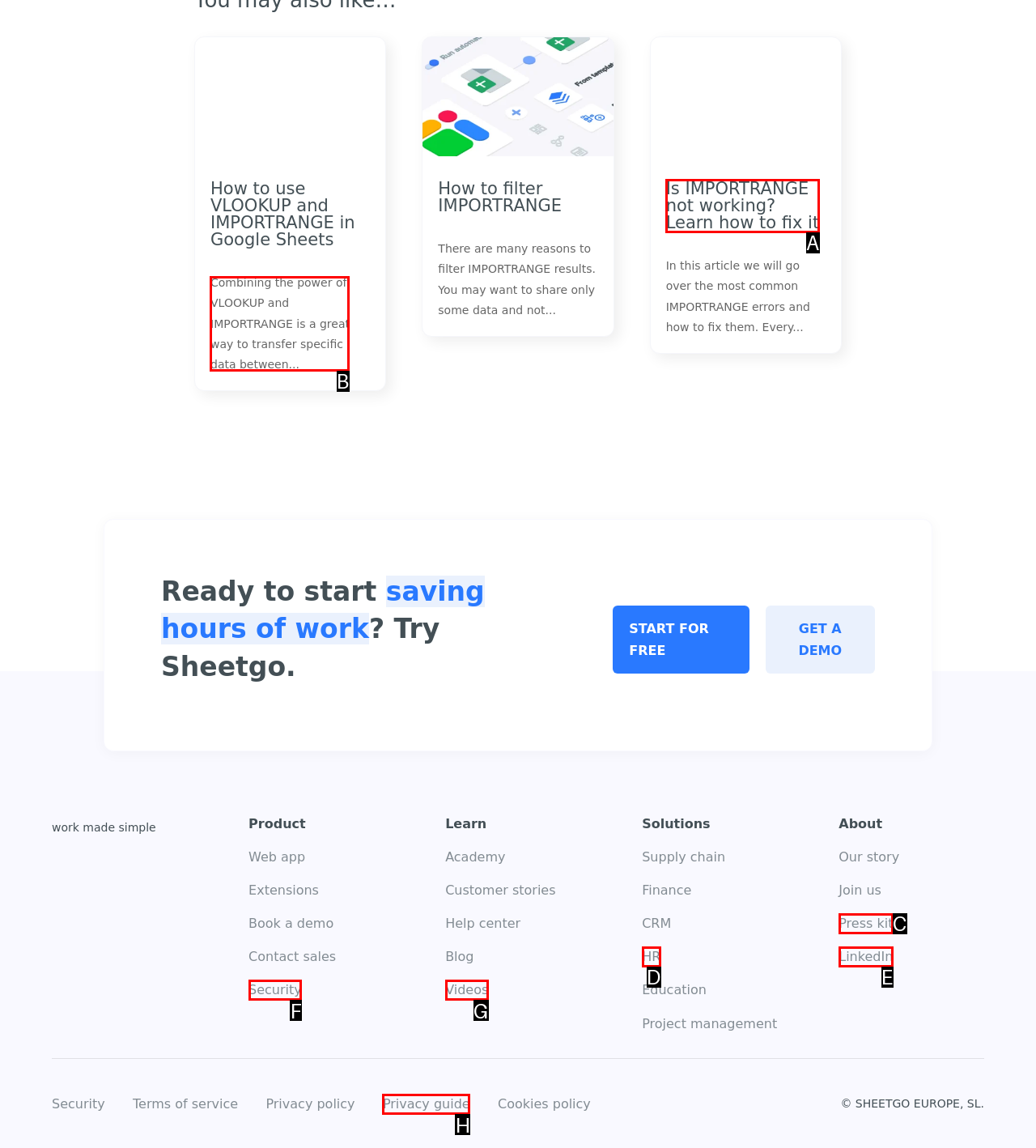Identify the correct UI element to click to achieve the task: Read about 'Combining the power of VLOOKUP and IMPORTRANGE'.
Answer with the letter of the appropriate option from the choices given.

B